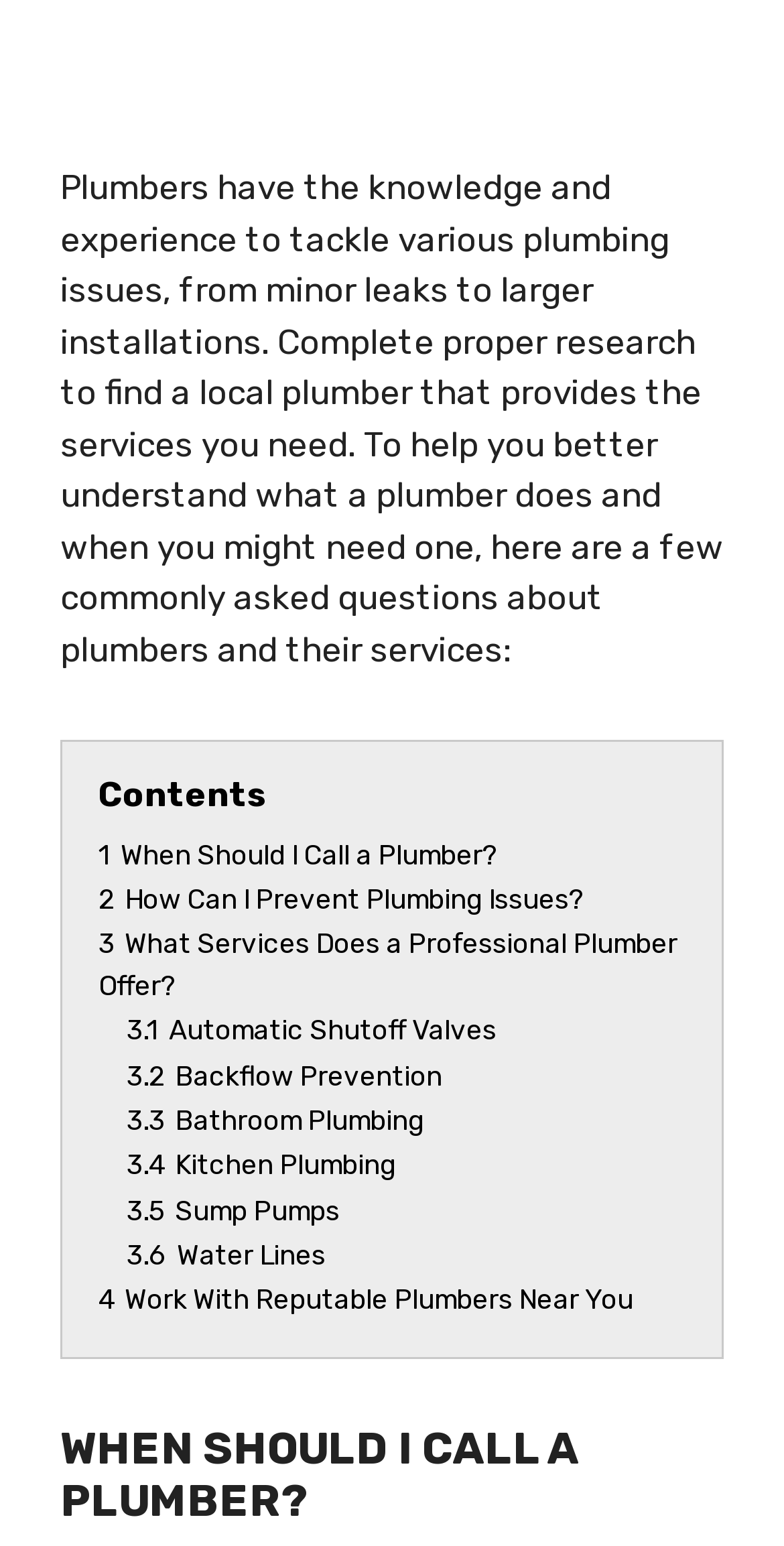Give a short answer using one word or phrase for the question:
How many links are there under 'Contents'?

4